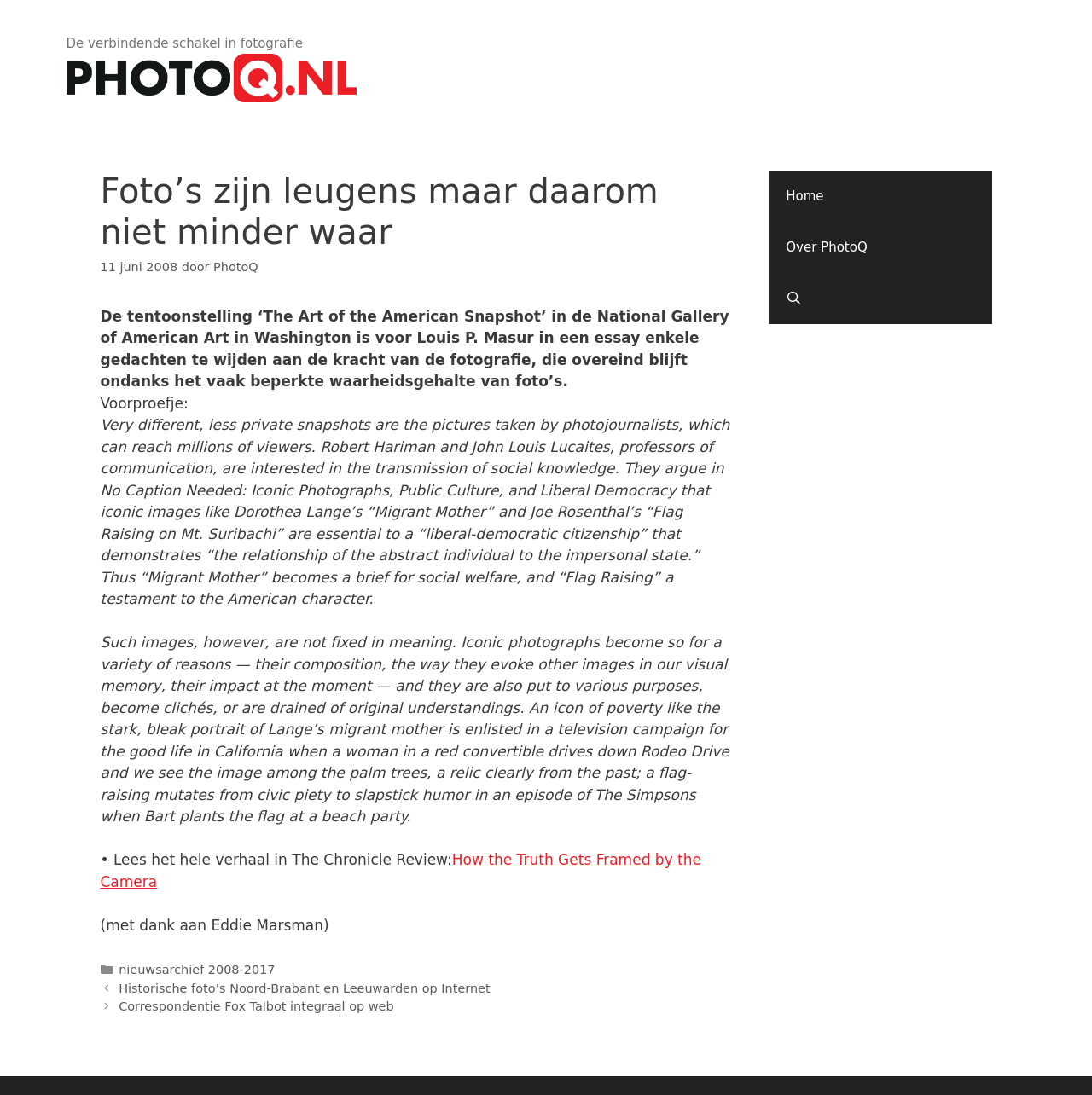Create a detailed description of the webpage's content and layout.

The webpage is about photography, specifically discussing the power of photography despite its often limited truth value. At the top, there is a banner with the site's name "PhotoQ" and a tagline "De verbindende schakel in fotografie" (The connecting link in photography). Below the banner, there is a main section with an article that has a heading "Foto’s zijn leugens maar daarom niet minder waar" (Photos are lies, but that doesn't make them any less true).

The article discusses the exhibition "The Art of the American Snapshot" at the National Gallery of American Art in Washington, and how it explores the power of photography. The text is divided into several paragraphs, with the first paragraph introducing the topic, and the subsequent paragraphs discussing the role of iconic images in shaping public culture and liberal democracy.

There are several links and images scattered throughout the article, including a link to the full story in The Chronicle Review and an image with the site's logo "PhotoQ". At the bottom of the page, there is a footer section with links to categories, news archives, and other related articles.

On the right side of the page, there is a navigation menu with links to the home page, about PhotoQ, and an open search bar. Overall, the webpage has a clean and organized layout, with a focus on presenting informative content about photography.